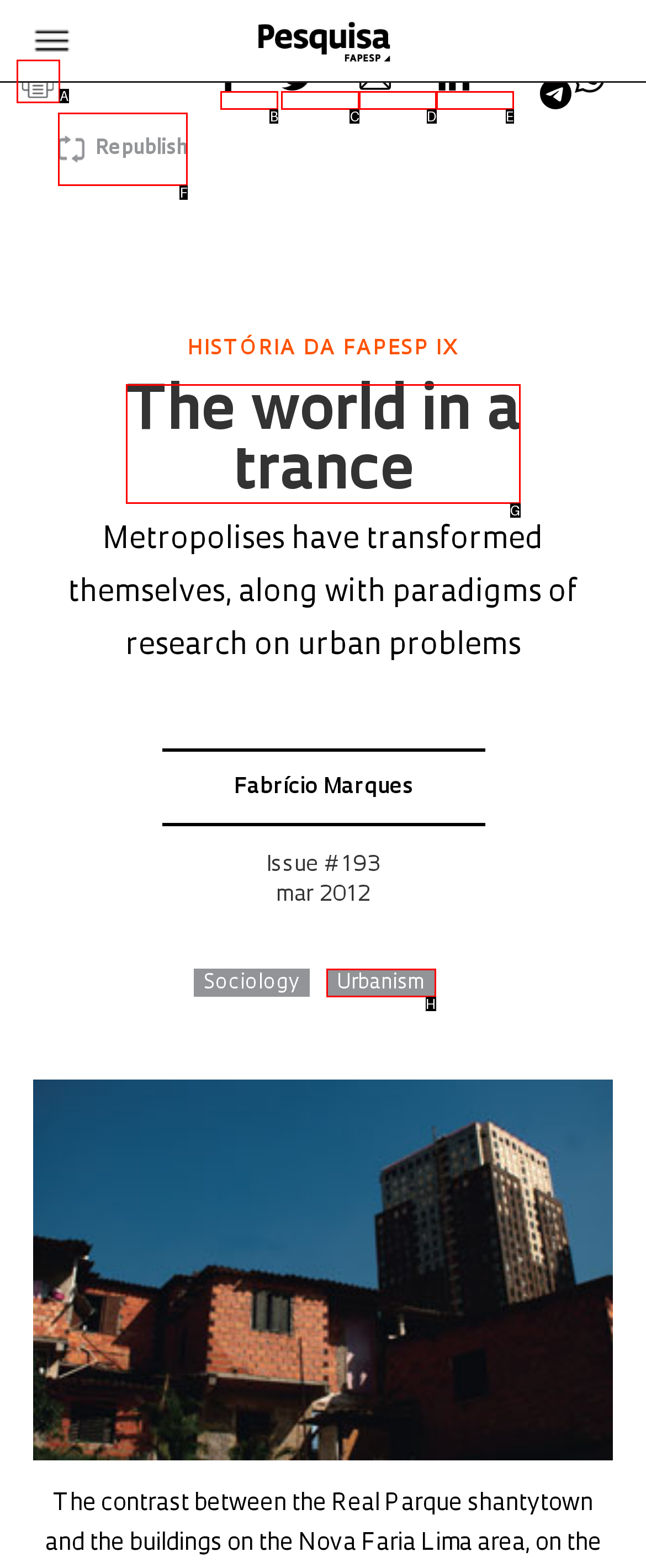Select the HTML element that fits the following description: Republish
Provide the letter of the matching option.

F